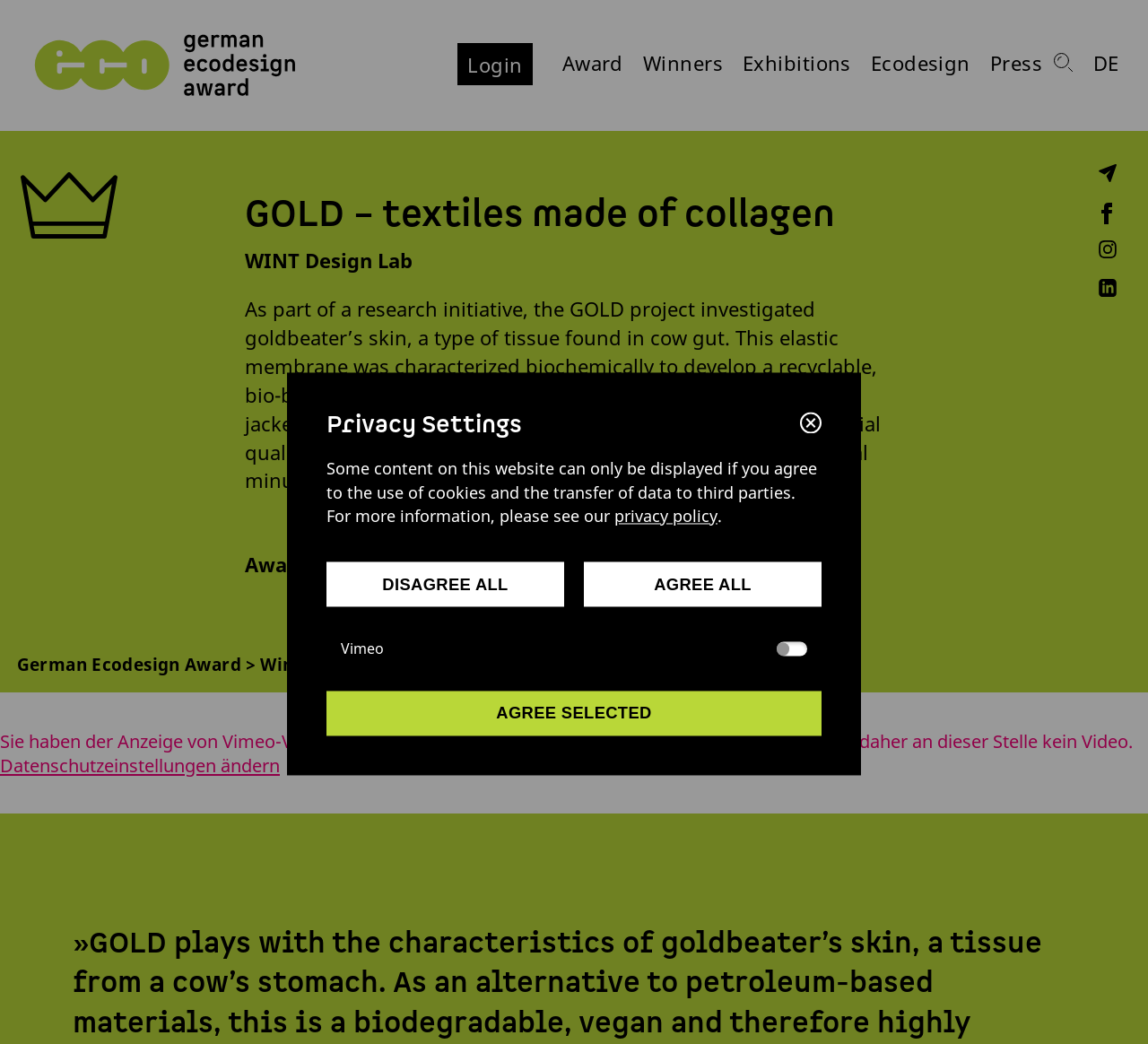Can you find the bounding box coordinates for the UI element given this description: "alt="Elite Nursing Tutors" title="log1""? Provide the coordinates as four float numbers between 0 and 1: [left, top, right, bottom].

None